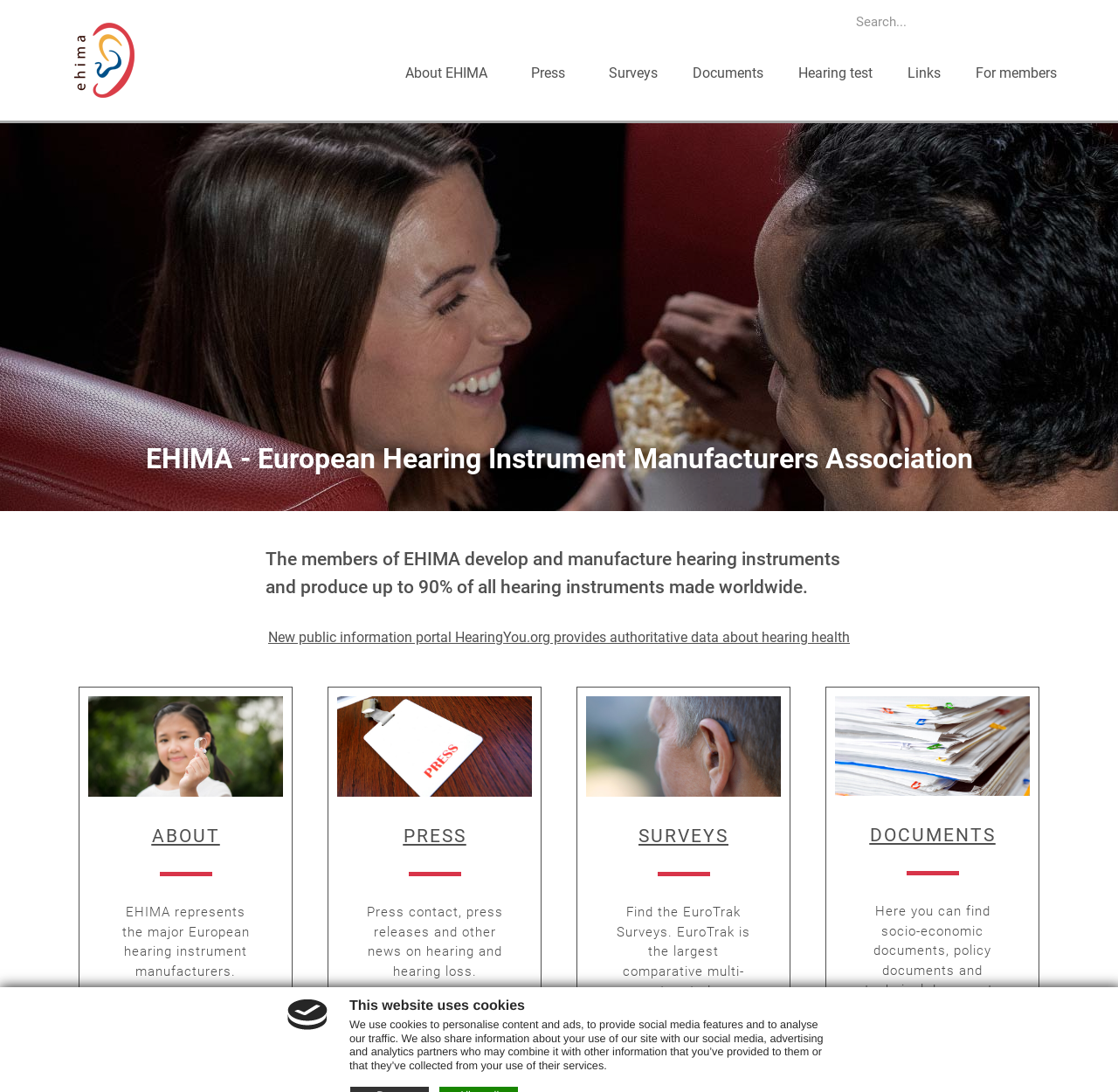How many main sections are there in the top navigation menu?
Please craft a detailed and exhaustive response to the question.

The main sections in the top navigation menu can be found by counting the number of link elements with the hasPopup property set to menu, which are 'About EHIMA', 'Press', 'Surveys', 'Documents', 'Hearing test', 'Links', and 'For members'.